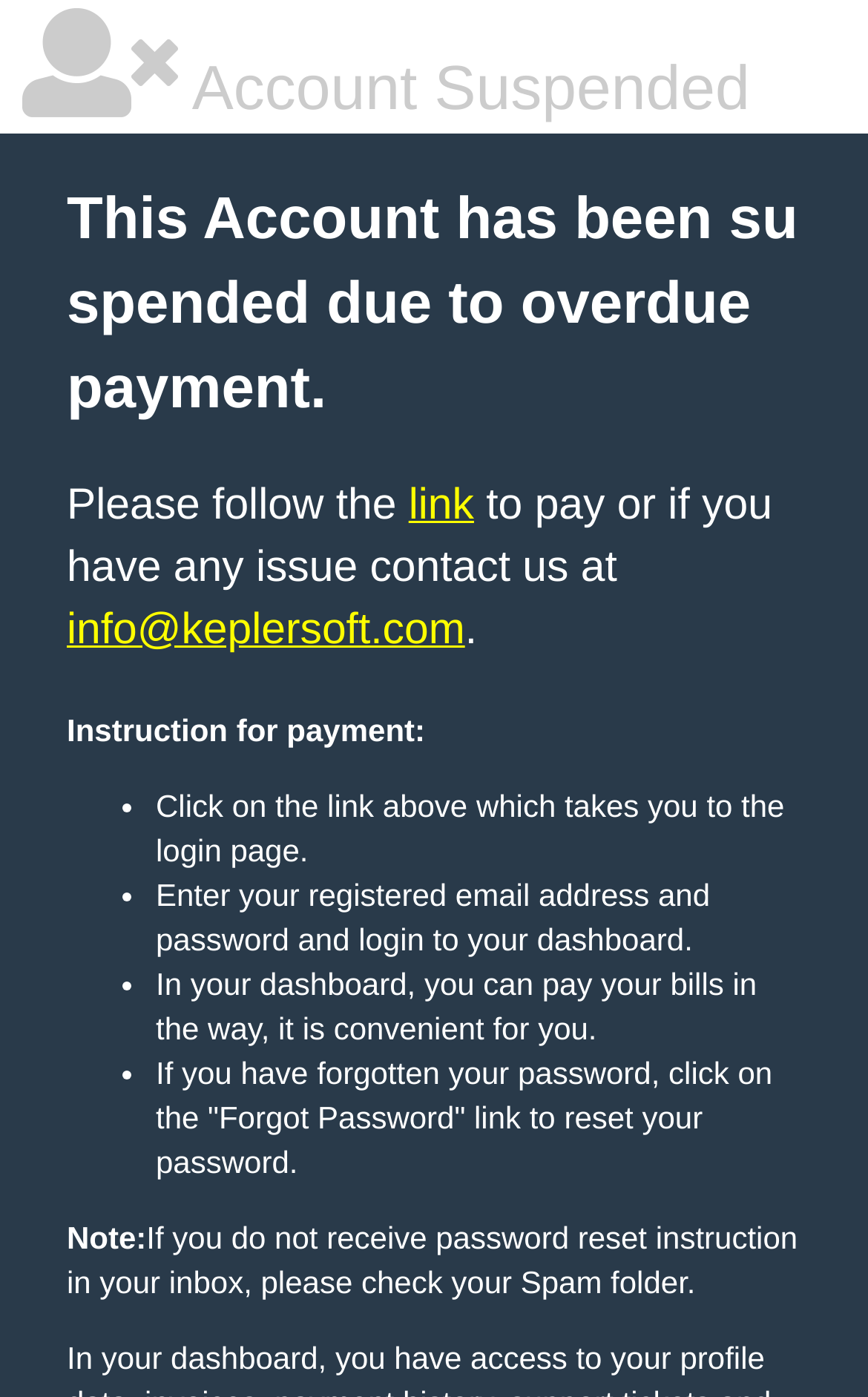Using a single word or phrase, answer the following question: 
What should I do if I don't receive password reset instructions?

Check Spam folder